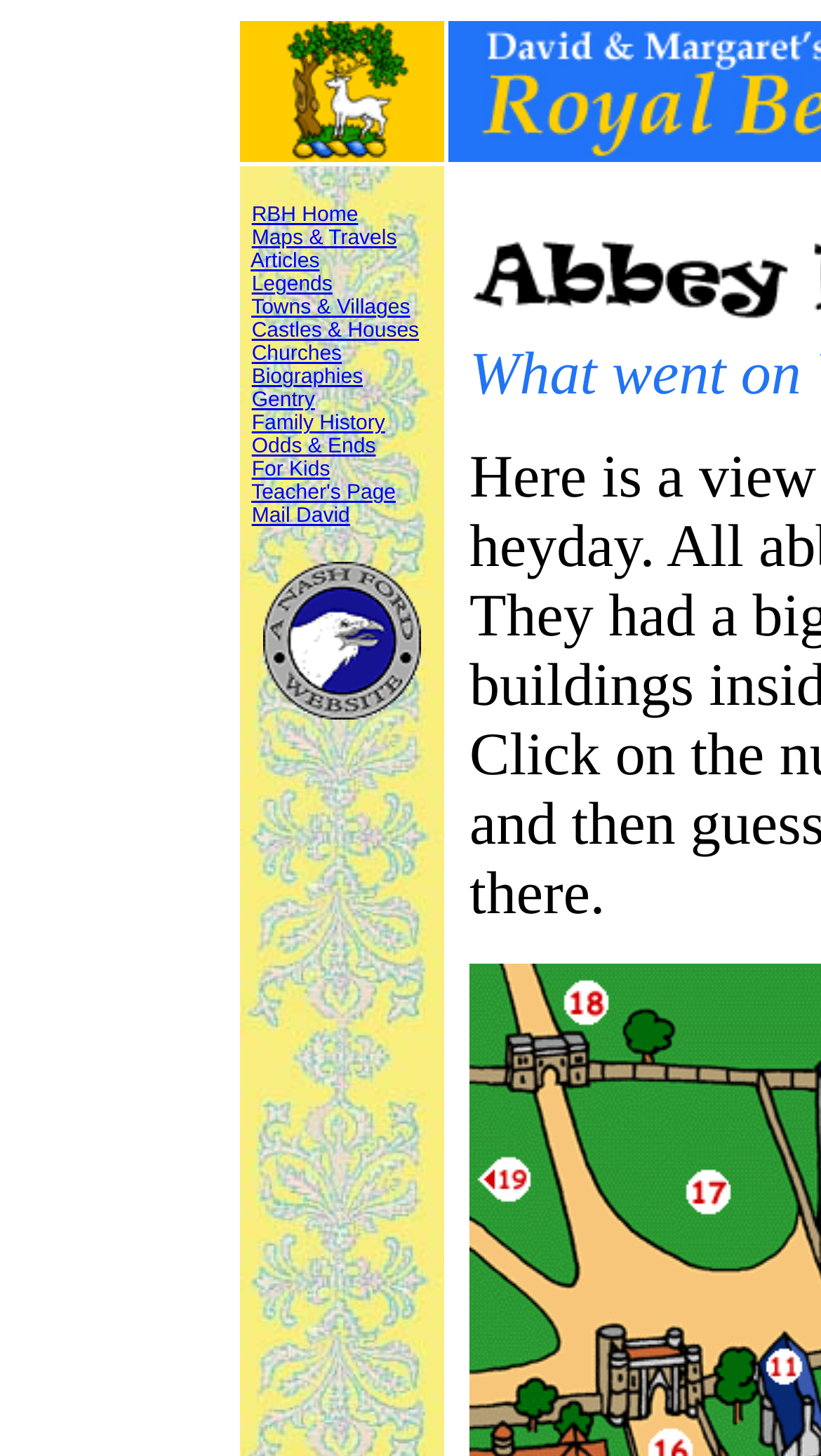Show the bounding box coordinates of the region that should be clicked to follow the instruction: "Contact David through the 'Mail David' link."

[0.307, 0.347, 0.426, 0.363]